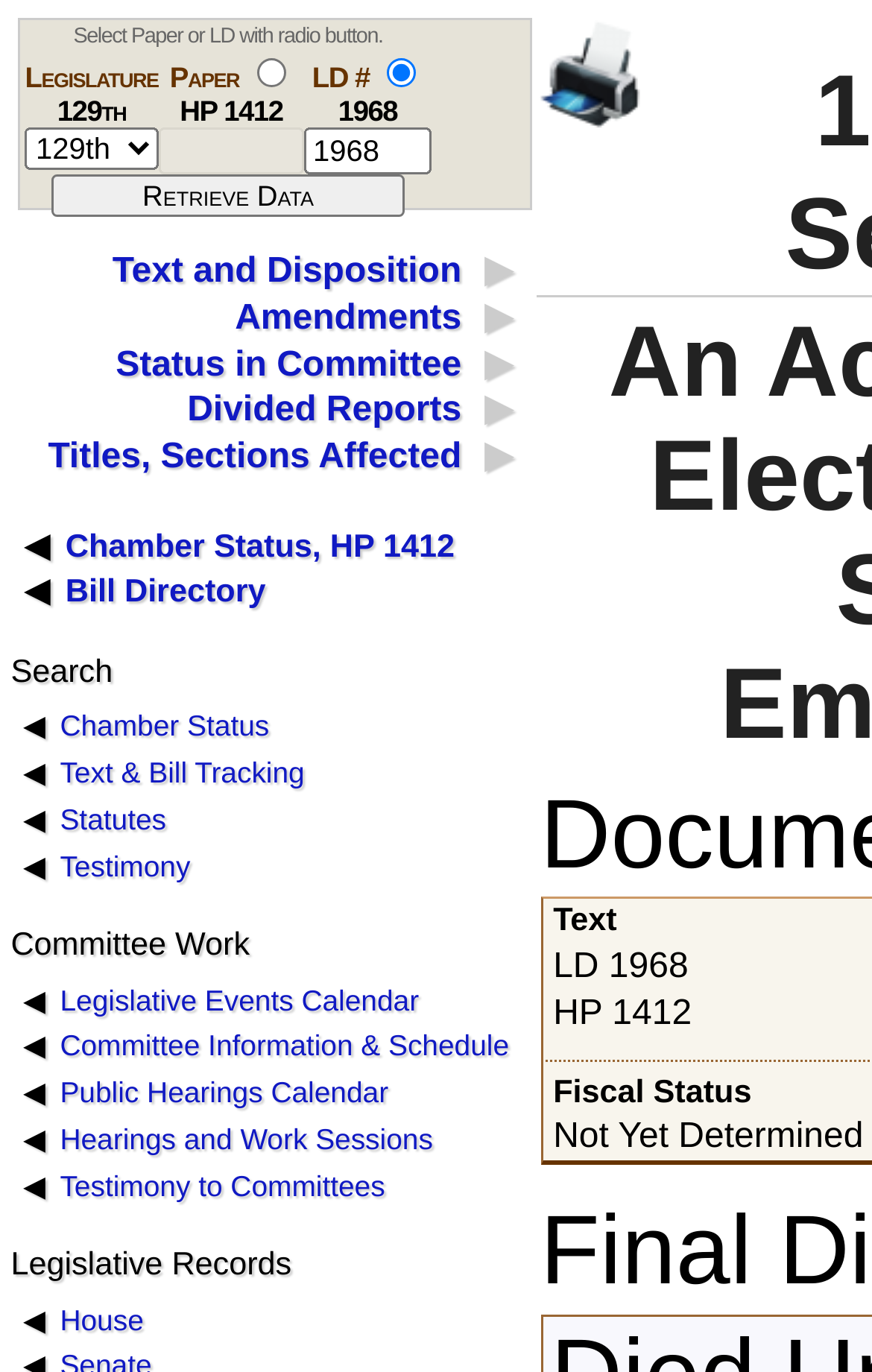Please specify the bounding box coordinates of the clickable region to carry out the following instruction: "Click the printer button". The coordinates should be four float numbers between 0 and 1, in the format [left, top, right, bottom].

[0.619, 0.077, 0.742, 0.1]